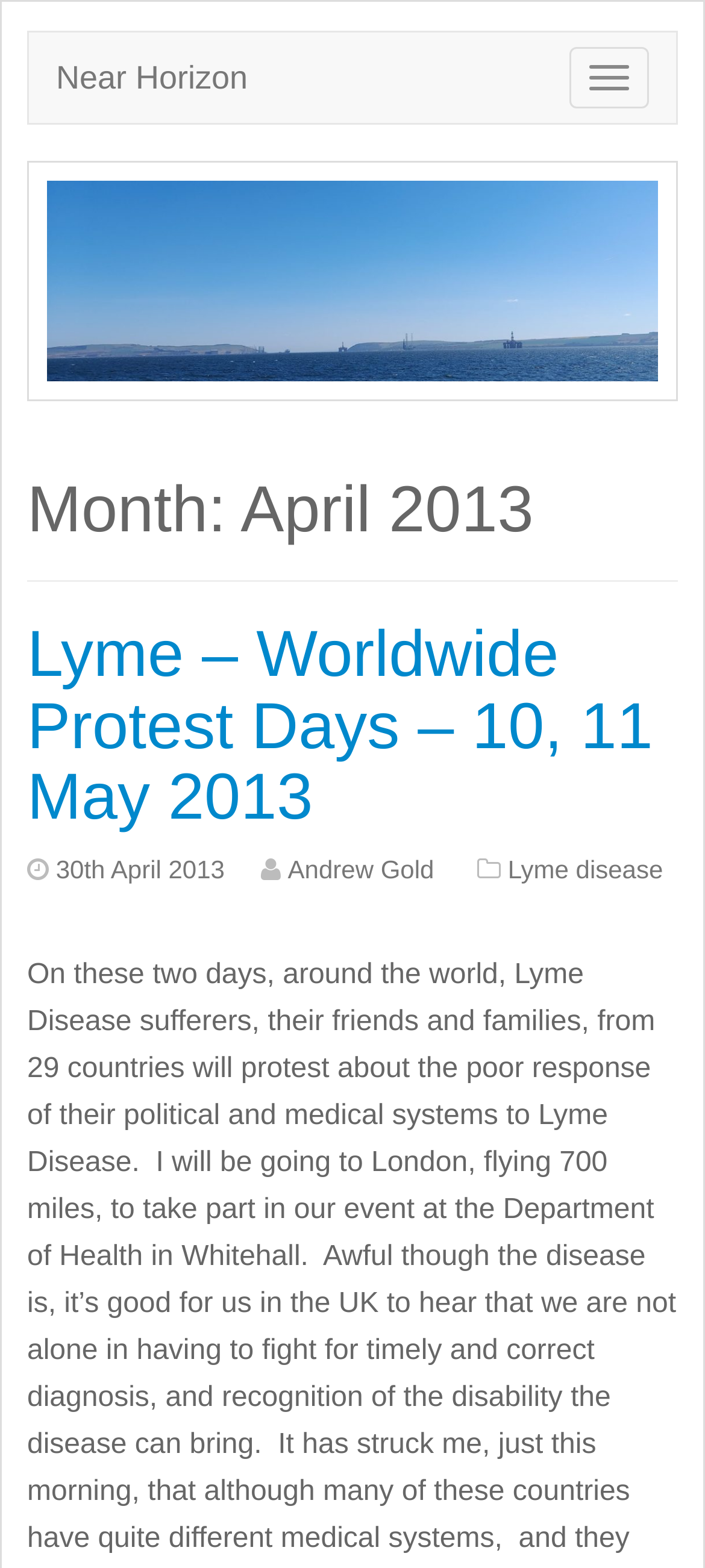How many links are there in the main content area?
Respond to the question with a well-detailed and thorough answer.

The answer can be found by counting the number of link elements that are children of the HeaderAsNonLandmark element. There are four links: 'Lyme – Worldwide Protest Days – 10, 11 May 2013', '30th April 2013', 'Andrew Gold', and 'Lyme disease'.